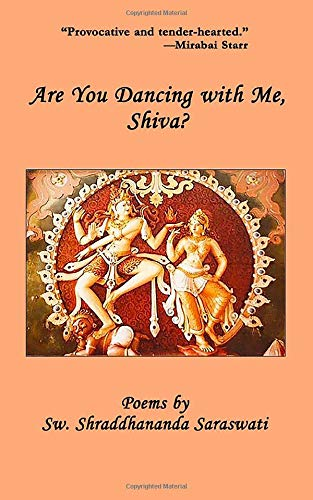Generate an in-depth description of the image.

The image displays the cover of the poetry book titled "Are You Dancing with Me, Shiva?" authored by Sw. Shraddhananda Saraswati. The cover features a vibrant illustration depicting the dance of divine figures, likely inspired by themes of spirituality and cosmic movement. At the top, a quote from Mirabai Starr reads, “Provocative and tender-hearted,” encapsulating the essence of the collection. The overall design emphasizes the spiritual journey and philosophical depth within the poems, inviting readers to explore the profound connection between the divine and human experience.